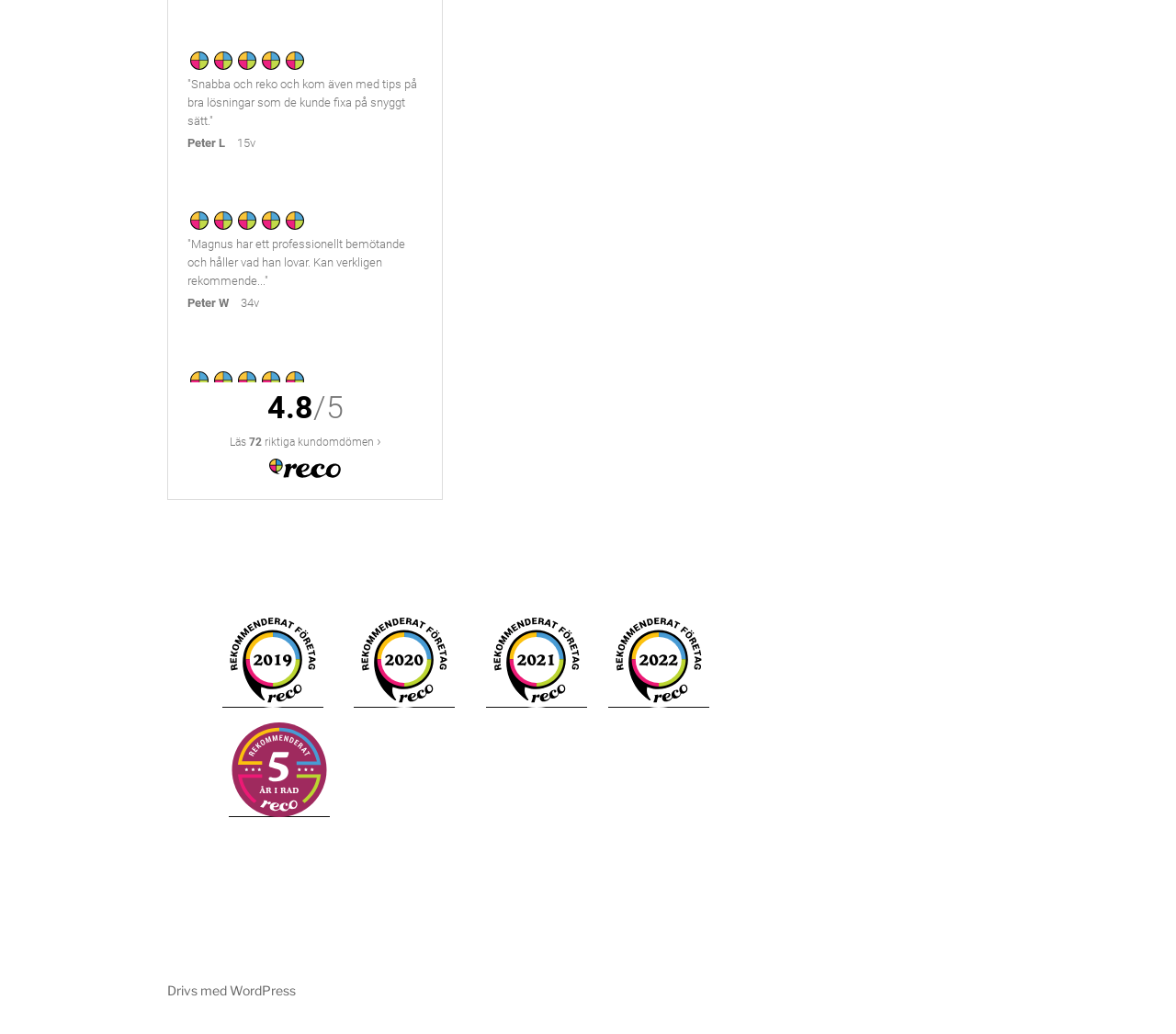What platform is the website built on?
From the details in the image, answer the question comprehensively.

I found the link with ID 142, which contains the text 'Drivs med WordPress', indicating that the website is built on the WordPress platform.